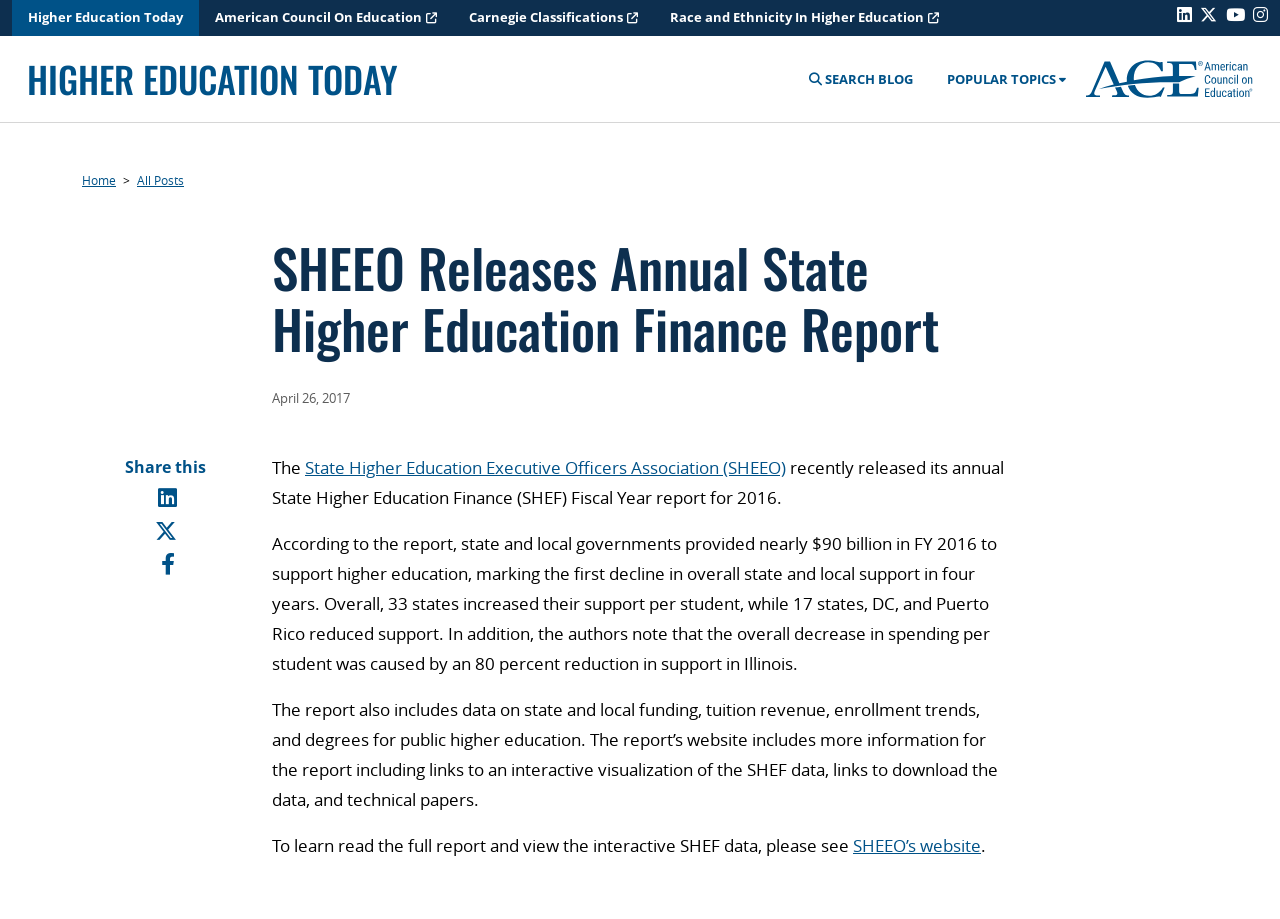Identify and provide the main heading of the webpage.

SHEEO Releases Annual State Higher Education Finance Report